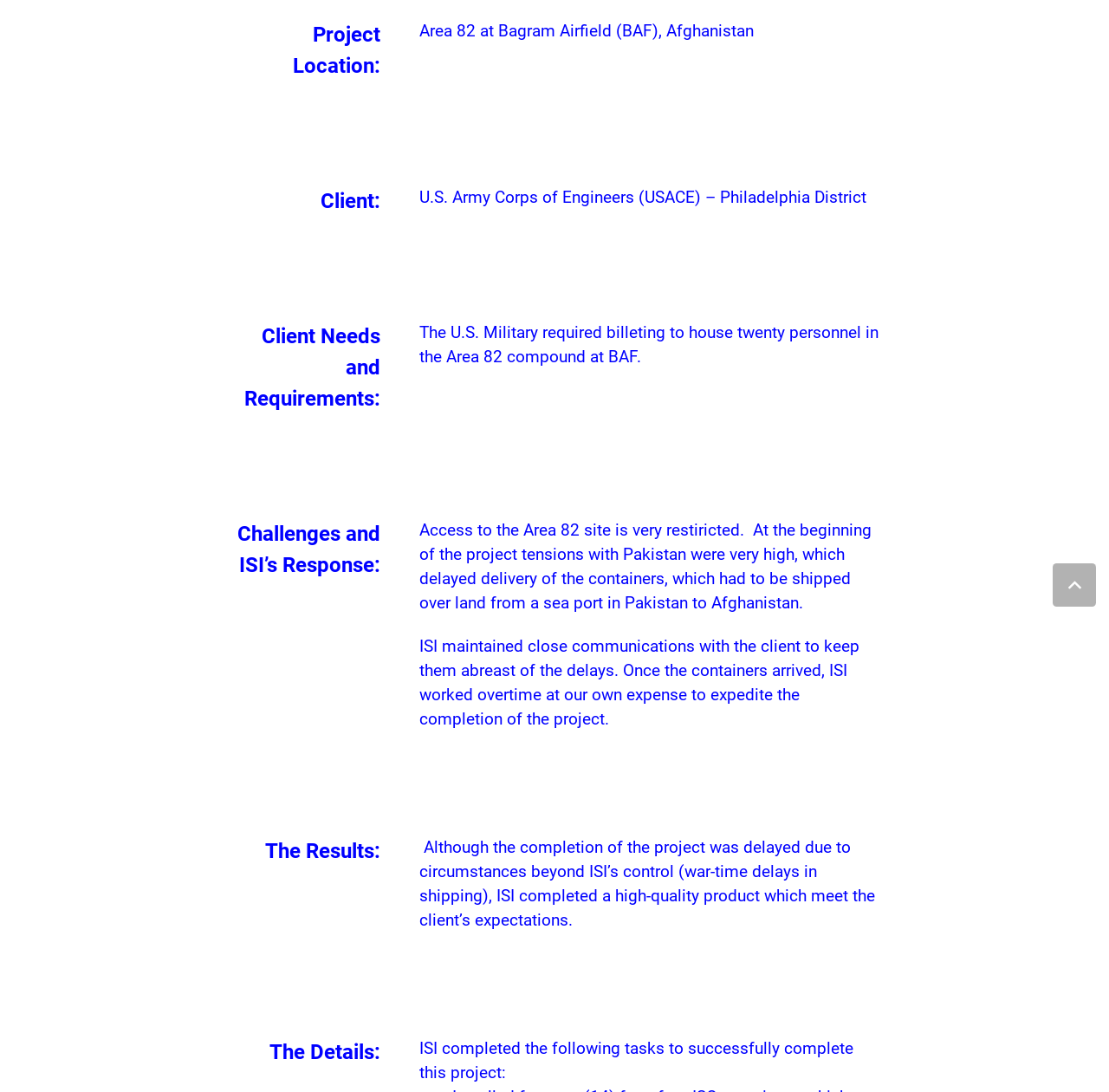Provide the bounding box coordinates of the HTML element this sentence describes: "info@isiprime.com". The bounding box coordinates consist of four float numbers between 0 and 1, i.e., [left, top, right, bottom].

[0.053, 0.429, 0.136, 0.441]